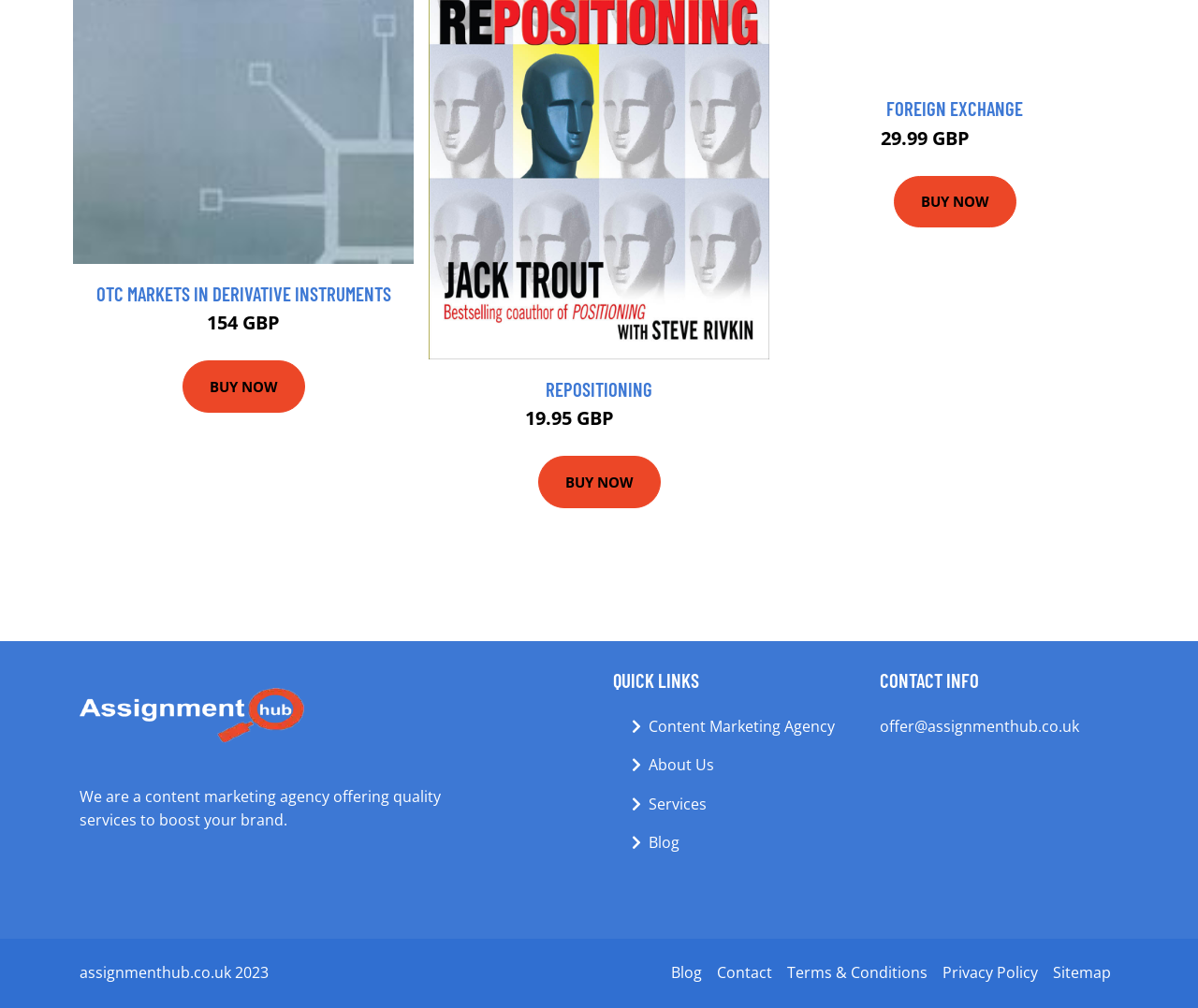What is the contact email of the agency?
Using the image as a reference, answer the question with a short word or phrase.

offer@assignmenthub.co.uk